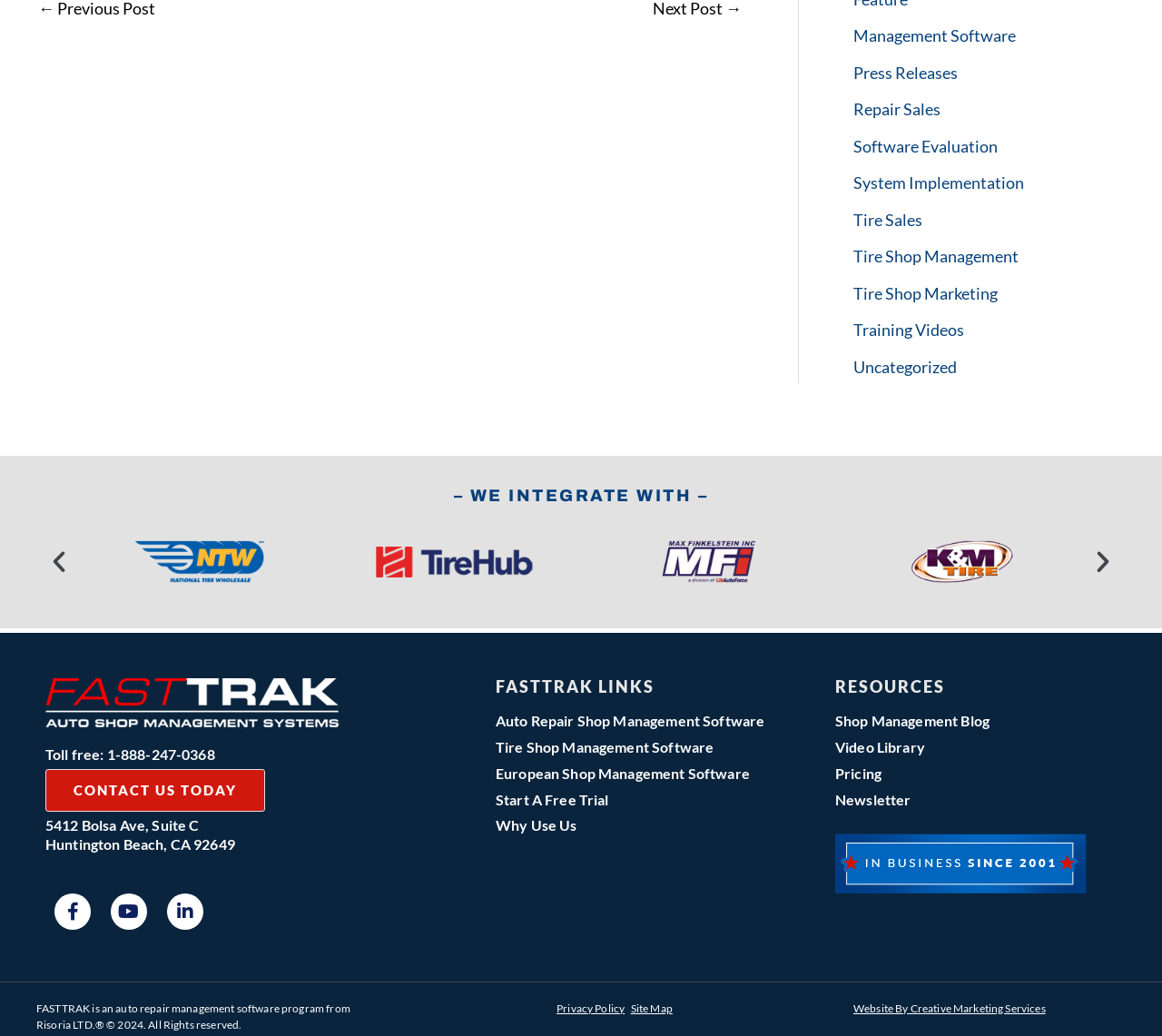Please identify the bounding box coordinates of the element that needs to be clicked to perform the following instruction: "Click on Management Software".

[0.734, 0.025, 0.874, 0.044]